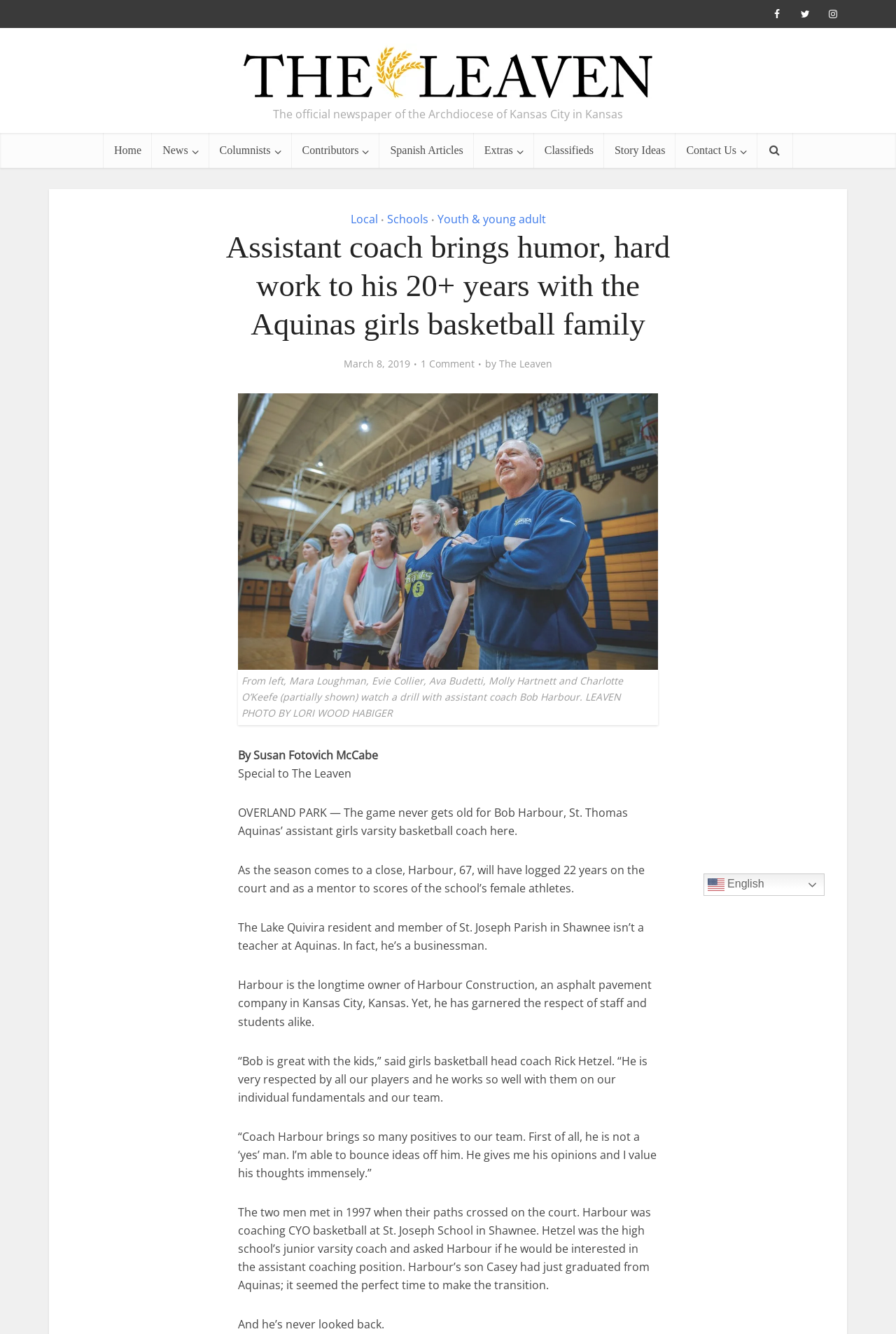Please find and report the primary heading text from the webpage.

Assistant coach brings humor, hard work to his 20+ years with the Aquinas girls basketball family